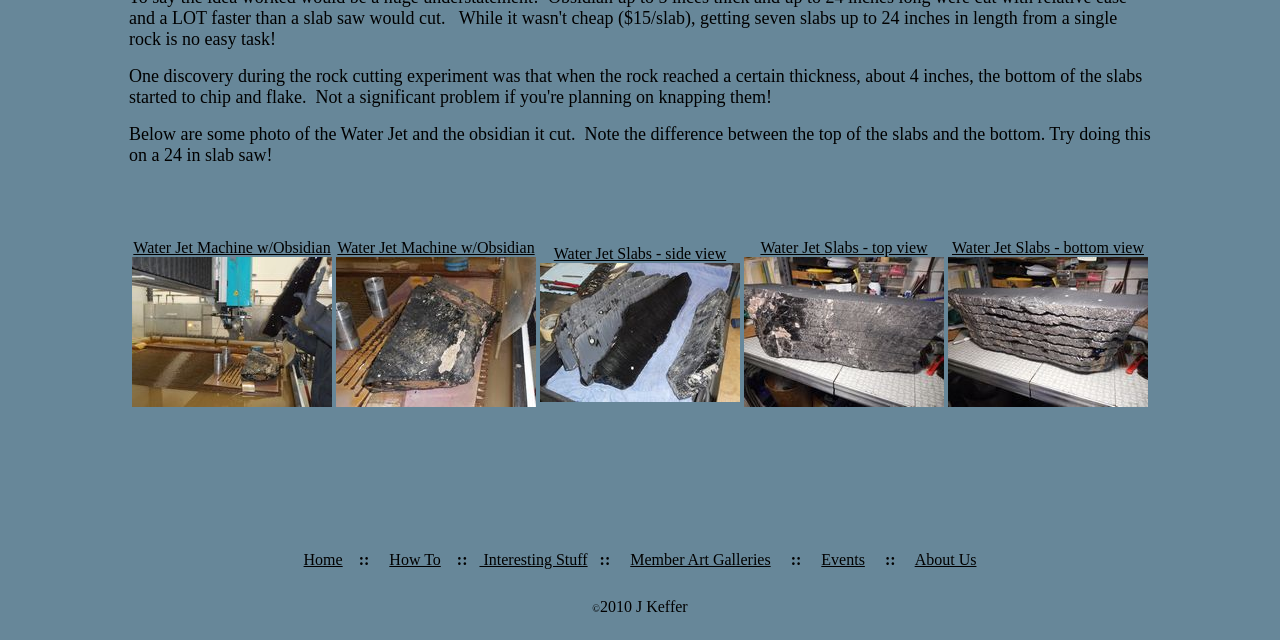From the webpage screenshot, predict the bounding box coordinates (top-left x, top-left y, bottom-right x, bottom-right y) for the UI element described here: Member Art Galleries

[0.492, 0.86, 0.602, 0.887]